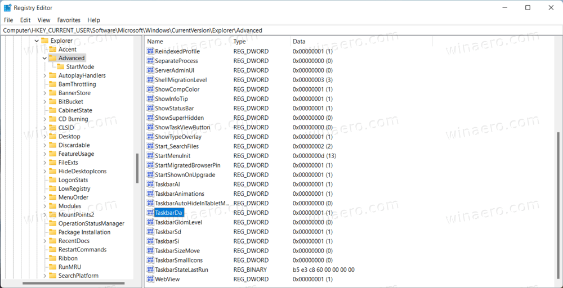What is the purpose of the 'TaskbarMn' registry entry?
Refer to the image and provide a one-word or short phrase answer.

Manage taskbar appearance and functionality